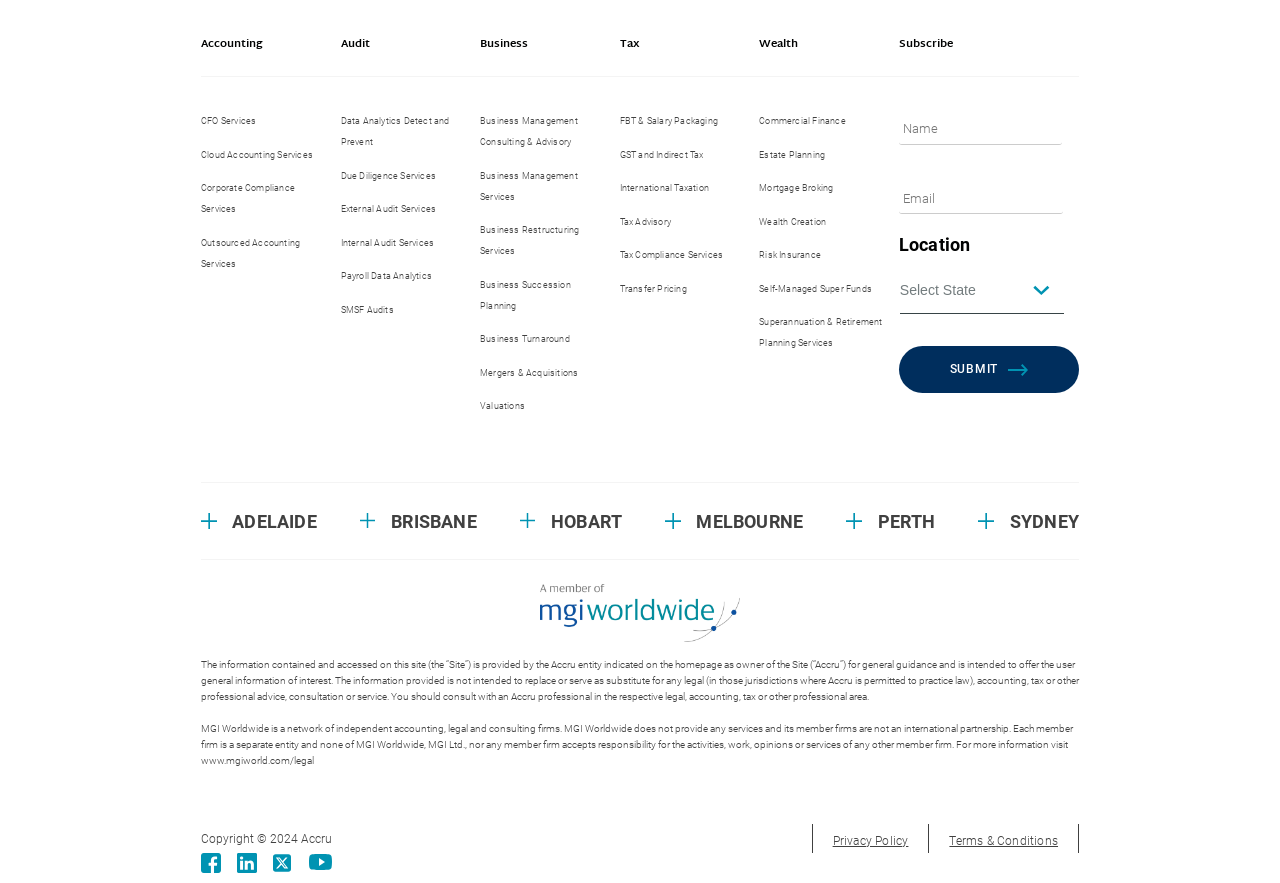Find the bounding box coordinates of the clickable area required to complete the following action: "Select a location".

[0.703, 0.303, 0.831, 0.356]